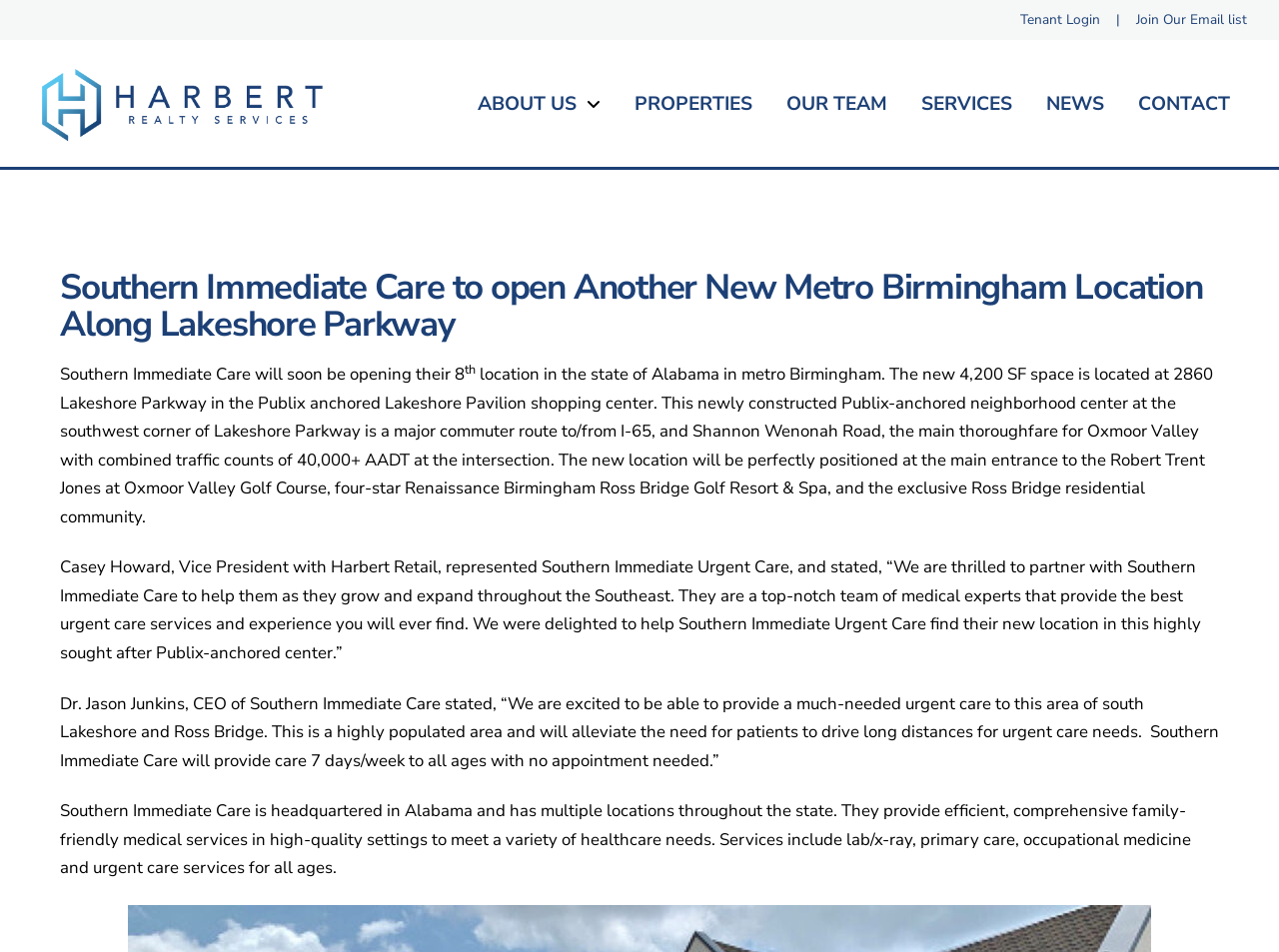Please determine the bounding box coordinates, formatted as (top-left x, top-left y, bottom-right x, bottom-right y), with all values as floating point numbers between 0 and 1. Identify the bounding box of the region described as: Our Team

[0.602, 0.042, 0.707, 0.178]